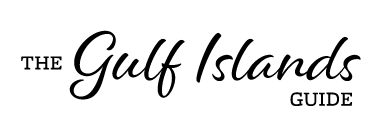Break down the image and provide a full description, noting any significant aspects.

The image showcases the logo for "The Gulf Islands Guide," a resource dedicated to exploring the stunning Gulf Islands of British Columbia. The guide likely features insights on the unique geographical and cultural aspects of these islands, which are known for their breathtaking landscapes and diverse ecosystems. The logo's elegant typography emphasizes both the beauty and the tranquil charm that visitors can expect when they discover this picturesque region, making it a must-see destination for nature lovers and travelers seeking a distinctive Canadian experience.